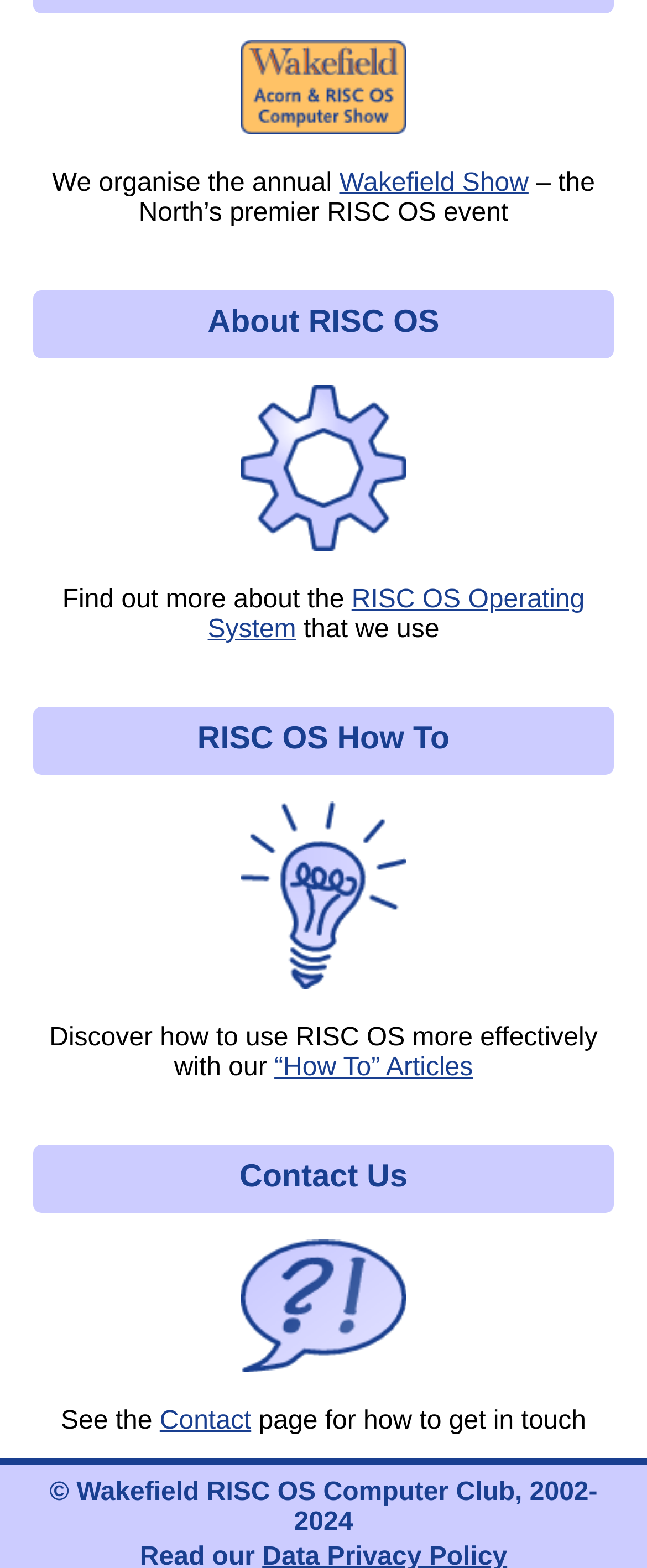Locate the bounding box coordinates of the area where you should click to accomplish the instruction: "Click on PMP Classes link".

None